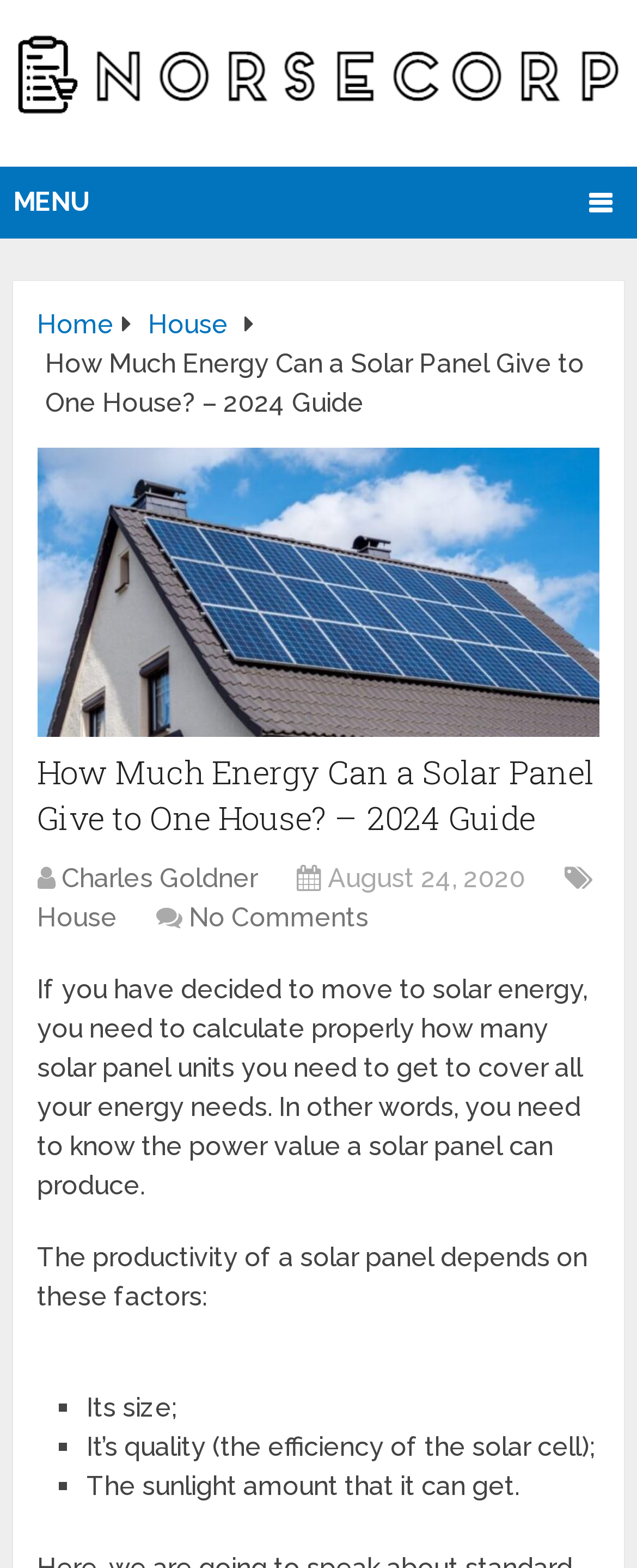What is the topic of the webpage?
Look at the image and respond with a one-word or short phrase answer.

Solar energy